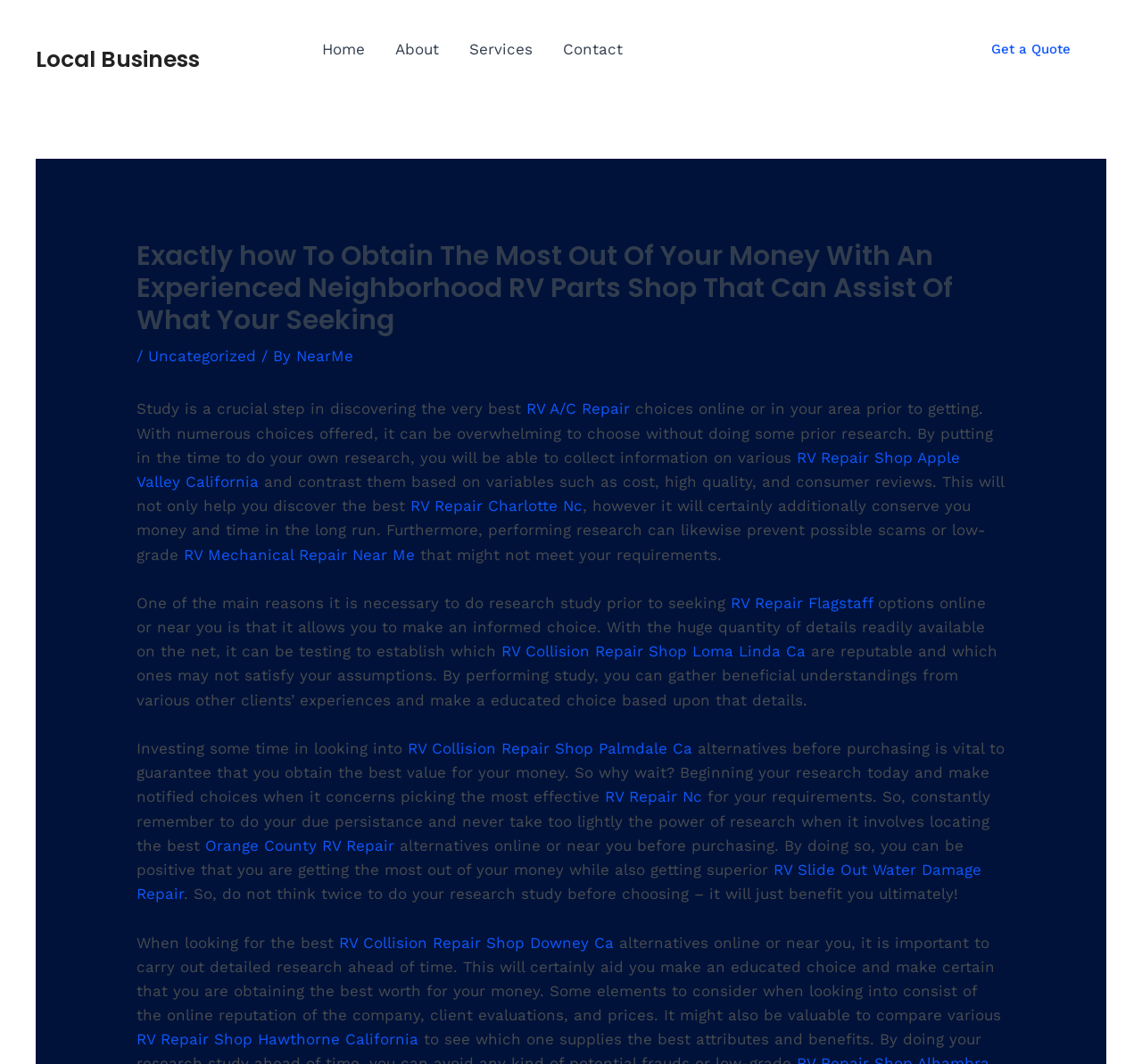Explain the webpage in detail.

This webpage appears to be a blog post or article about finding the best RV A/C repair services online or locally. The page has a prominent header with the title "Exactly how To Obtain The Most Out Of Your Money With An Experienced Neighborhood RV Parts Shop That Can Assist Of What Your Seeking" and a navigation menu at the top with links to "Home", "About", "Services", and "Contact".

On the top-right corner, there is an emergency contact information section with a "Call" button and a phone number. Below this section, there is a prominent call-to-action button "Get a Quote" that takes up a significant portion of the page.

The main content of the page is a lengthy article that discusses the importance of researching and comparing different RV A/C repair services before making a decision. The article is divided into several paragraphs, each discussing a specific aspect of the research process, such as gathering information, comparing prices, and reading customer reviews.

Throughout the article, there are several links to specific RV repair shops and services, such as "RV Repair Shop Apple Valley California", "RV Repair Charlotte Nc", and "RV Collision Repair Shop Loma Linda Ca". These links are scattered throughout the article and appear to be relevant to the topic being discussed.

The article also emphasizes the importance of doing one's due diligence and not rushing into a decision when it comes to choosing an RV A/C repair service. It encourages readers to take their time, gather information, and make an informed decision based on their research.

Overall, the webpage appears to be a informative resource for individuals looking for RV A/C repair services, providing them with valuable information and guidance on how to make the best decision for their needs.